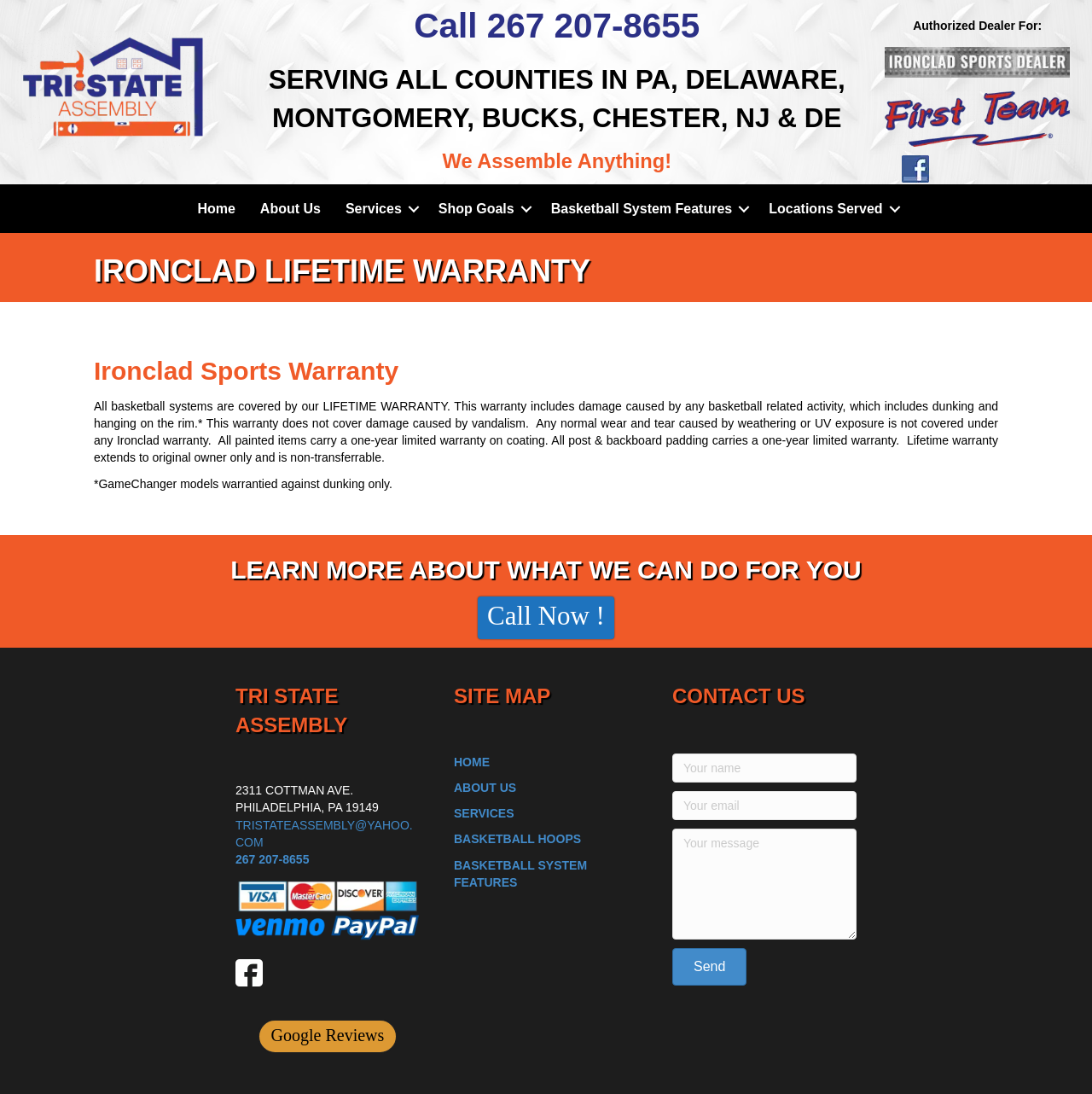Please predict the bounding box coordinates of the element's region where a click is necessary to complete the following instruction: "Open Facebook". The coordinates should be represented by four float numbers between 0 and 1, i.e., [left, top, right, bottom].

None